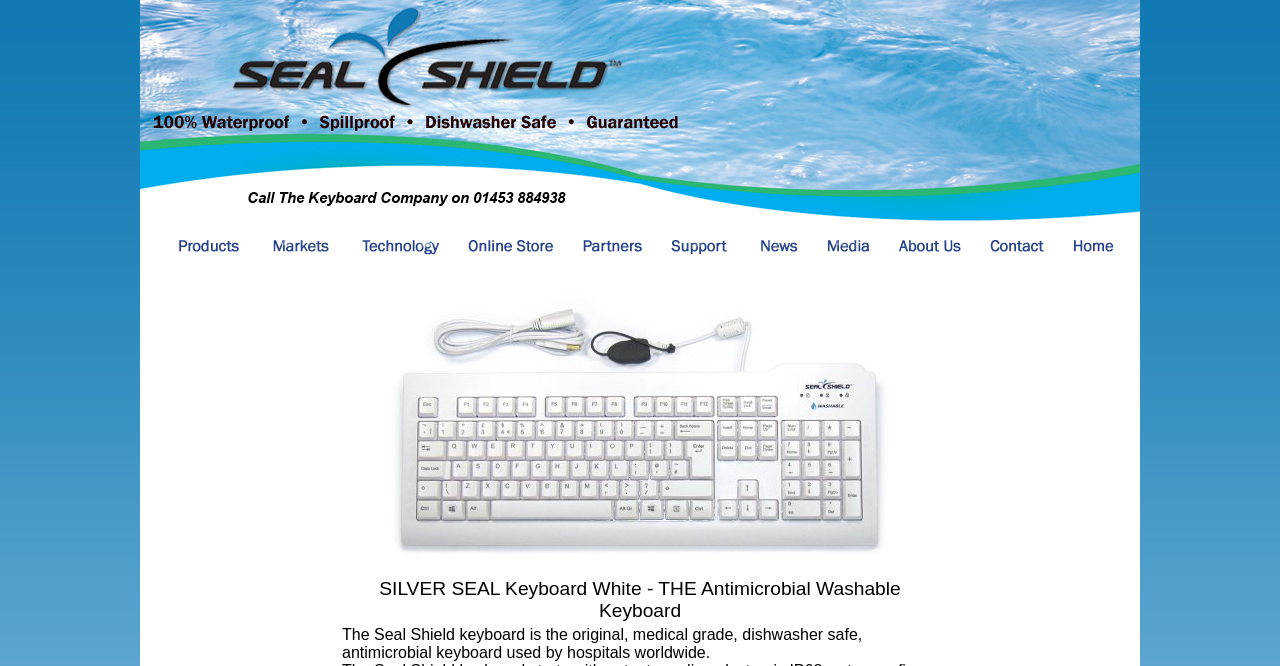Please find the bounding box coordinates of the element that needs to be clicked to perform the following instruction: "view SILVER SEAL Keyboard White details". The bounding box coordinates should be four float numbers between 0 and 1, represented as [left, top, right, bottom].

[0.305, 0.814, 0.695, 0.839]